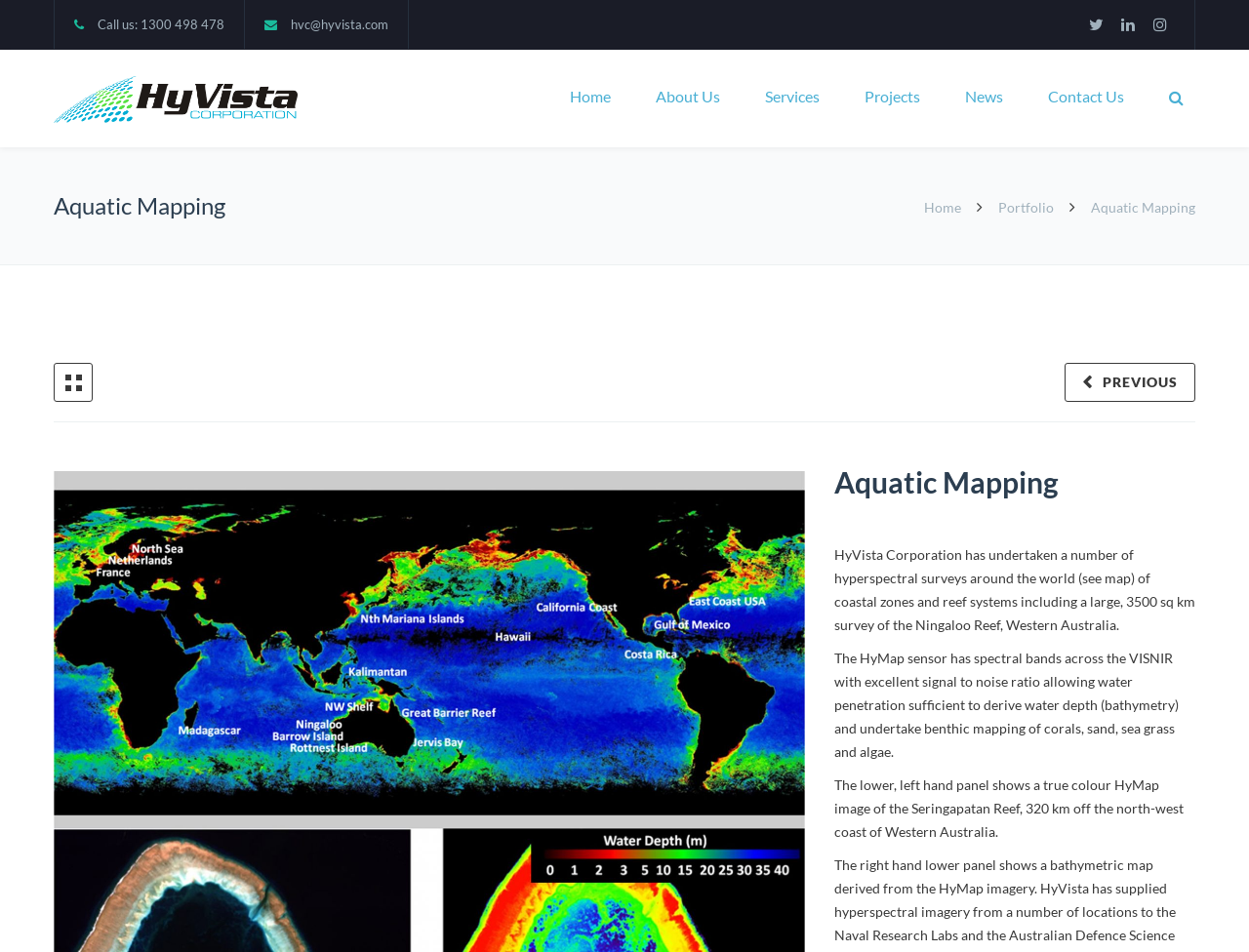What is the name of the reef mentioned in the webpage?
Respond to the question with a well-detailed and thorough answer.

I found the name of the reef by reading the text on the webpage, which mentions 'a large, 3500 sq km survey of the Ningaloo Reef, Western Australia'.